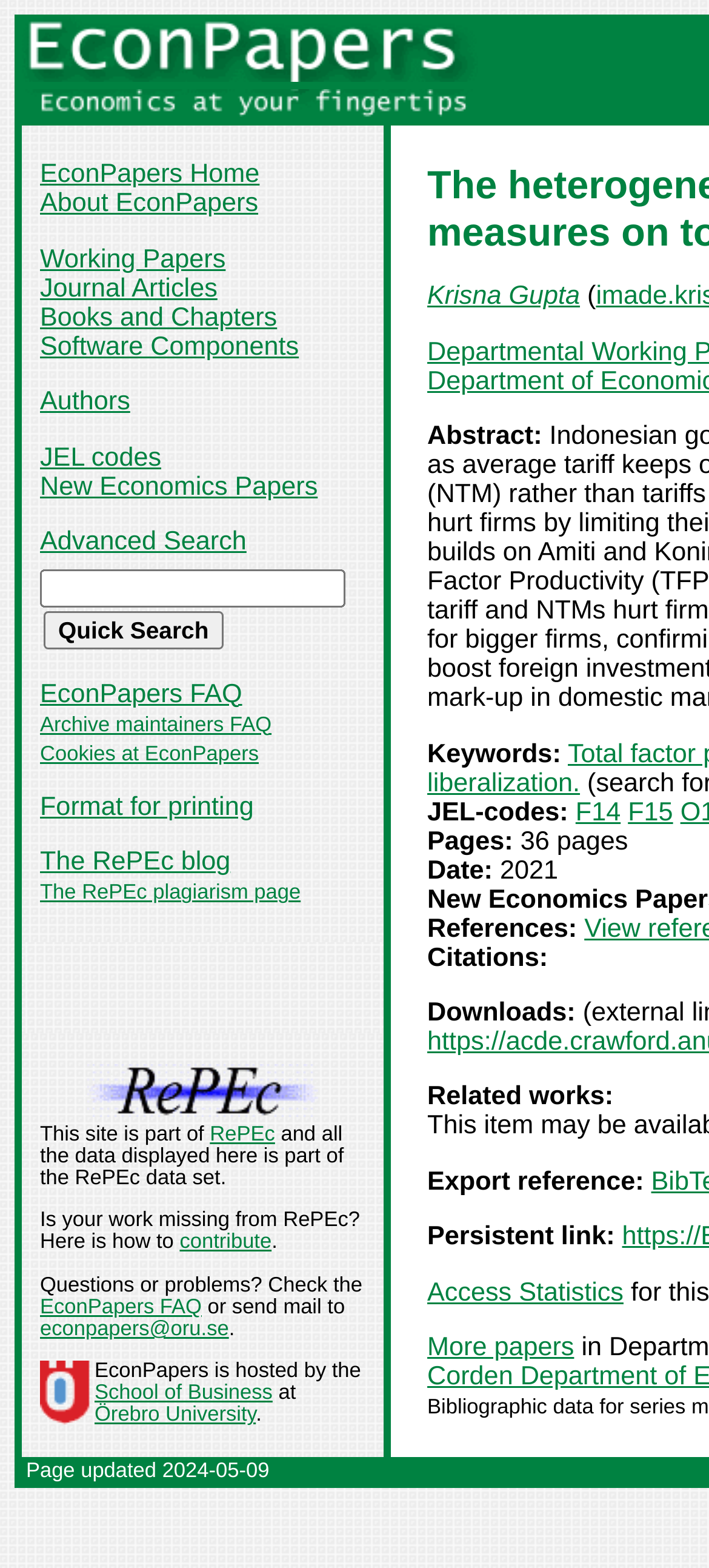Who is the author of the paper?
Deliver a detailed and extensive answer to the question.

The author's name can be found in the middle section of the webpage, where the paper's details are listed. The author's name is 'Krisna Gupta', which is a link.